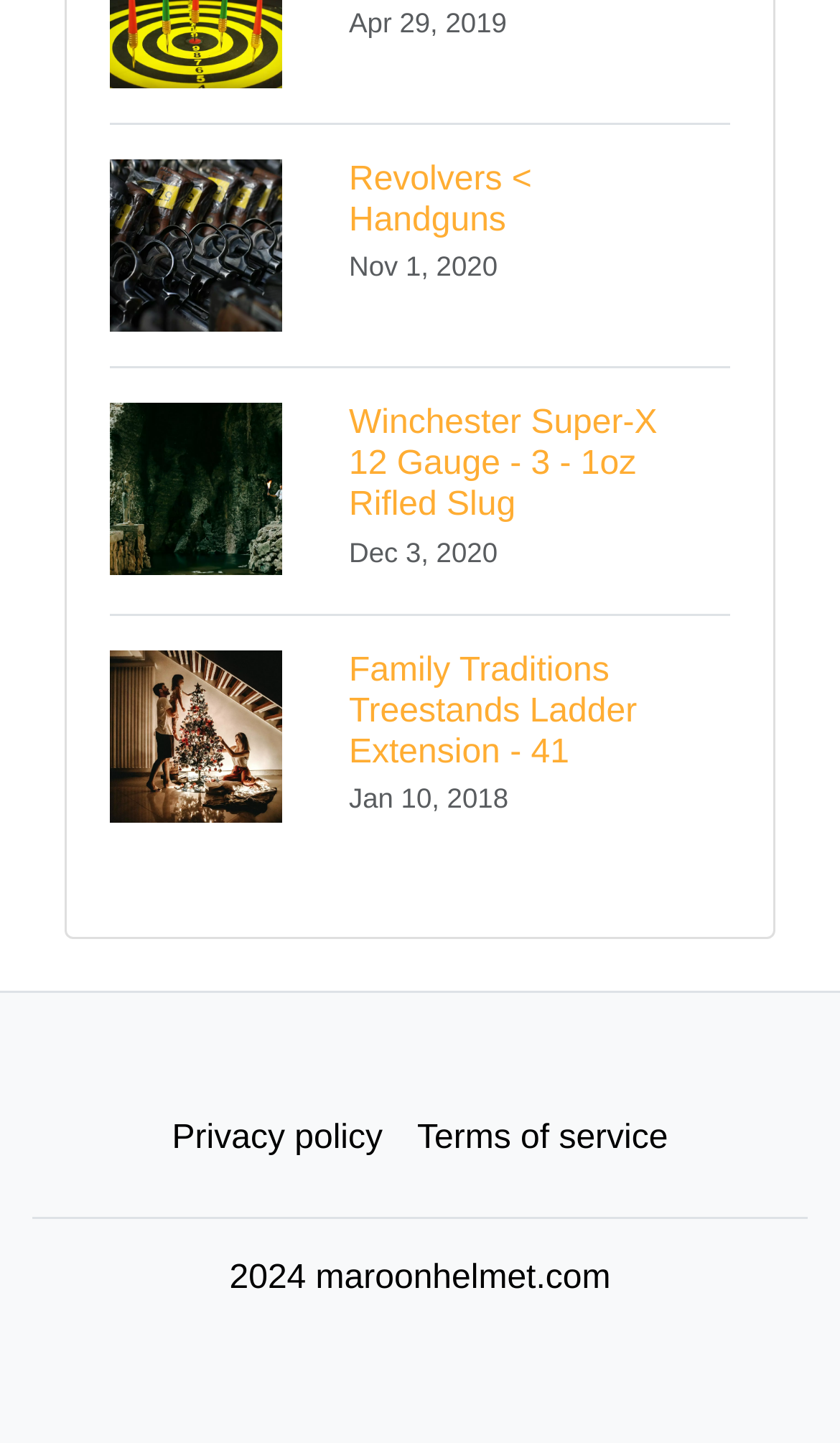Using the element description Kiruna boy mans up, predict the bounding box coordinates for the UI element. Provide the coordinates in (top-left x, top-left y, bottom-right x, bottom-right y) format with values ranging from 0 to 1.

None